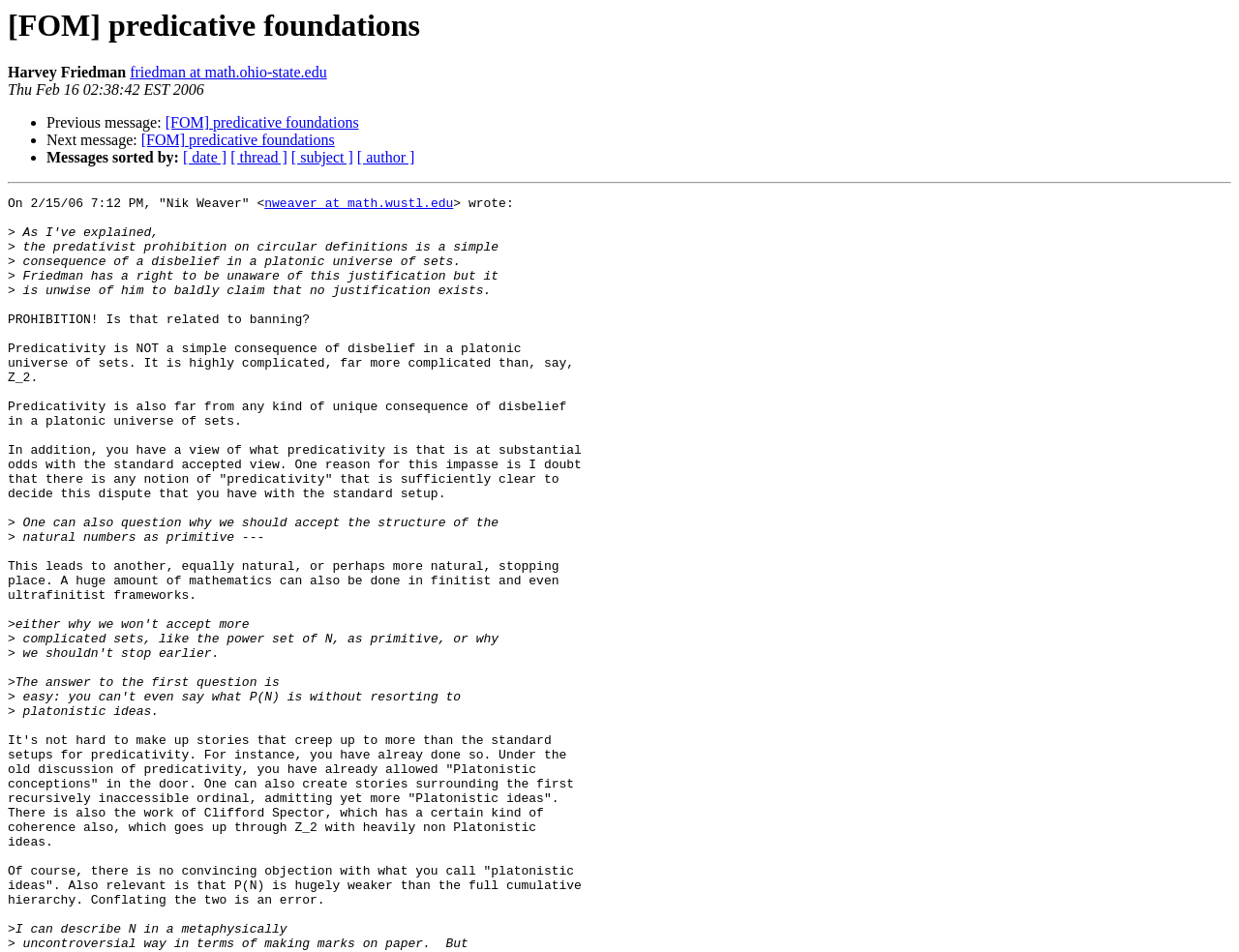Please identify the bounding box coordinates of the clickable area that will allow you to execute the instruction: "View previous message".

[0.133, 0.12, 0.29, 0.138]